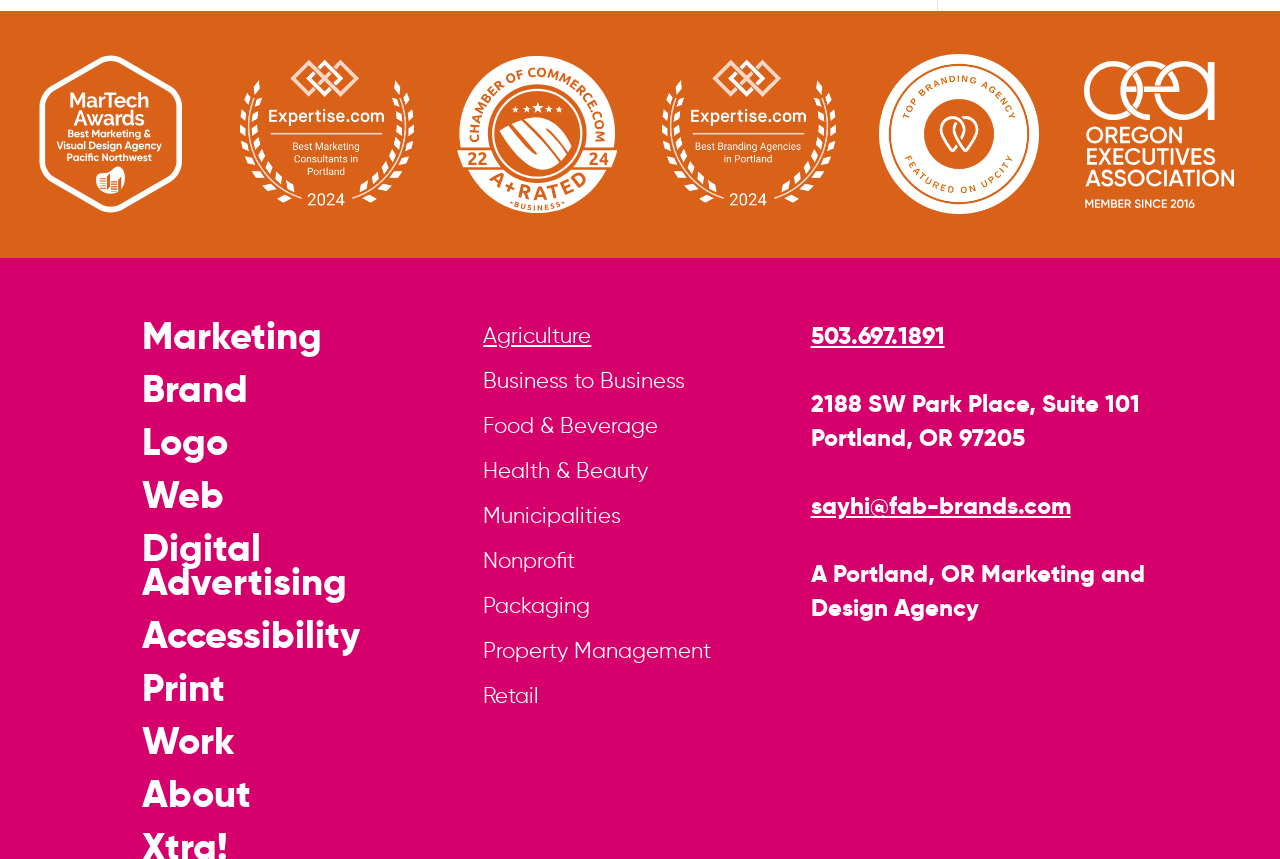Please specify the bounding box coordinates of the area that should be clicked to accomplish the following instruction: "Click on the 'Top Marketing Consultant in Portland' link". The coordinates should consist of four float numbers between 0 and 1, i.e., [left, top, right, bottom].

[0.173, 0.059, 0.337, 0.254]